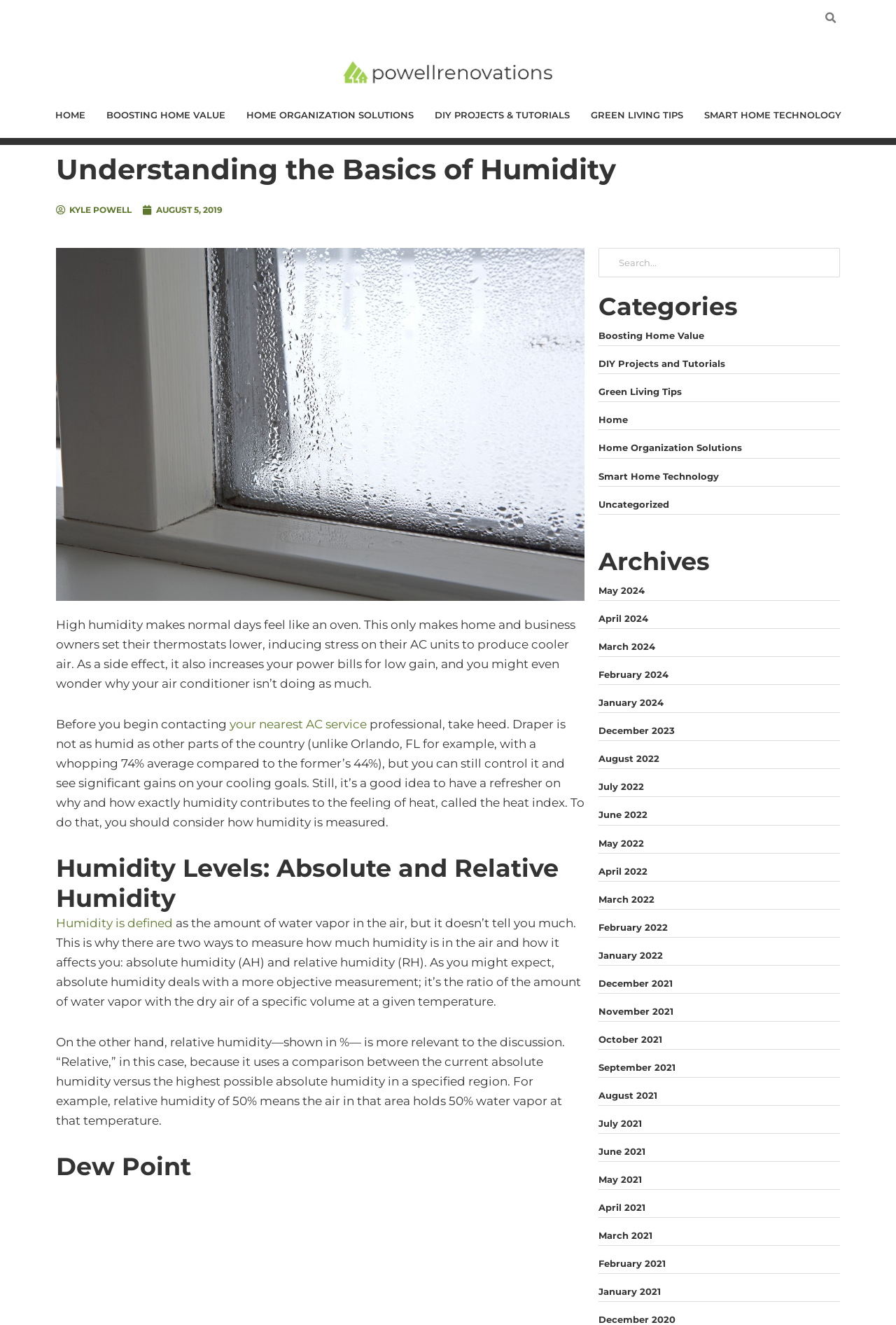Locate the bounding box coordinates of the item that should be clicked to fulfill the instruction: "Explore the Archives section".

[0.668, 0.412, 0.937, 0.435]